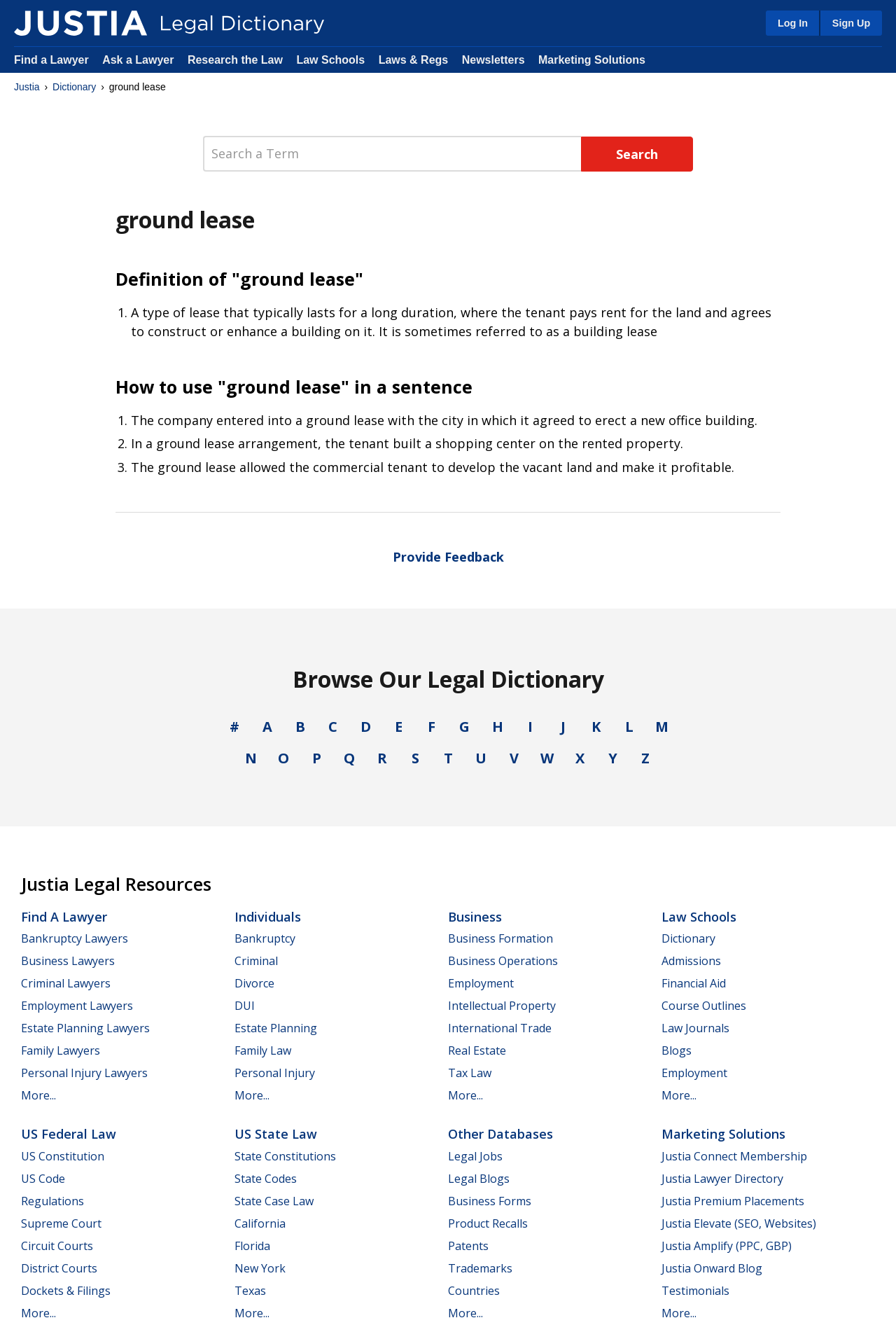Could you indicate the bounding box coordinates of the region to click in order to complete this instruction: "Log in".

[0.855, 0.008, 0.914, 0.027]